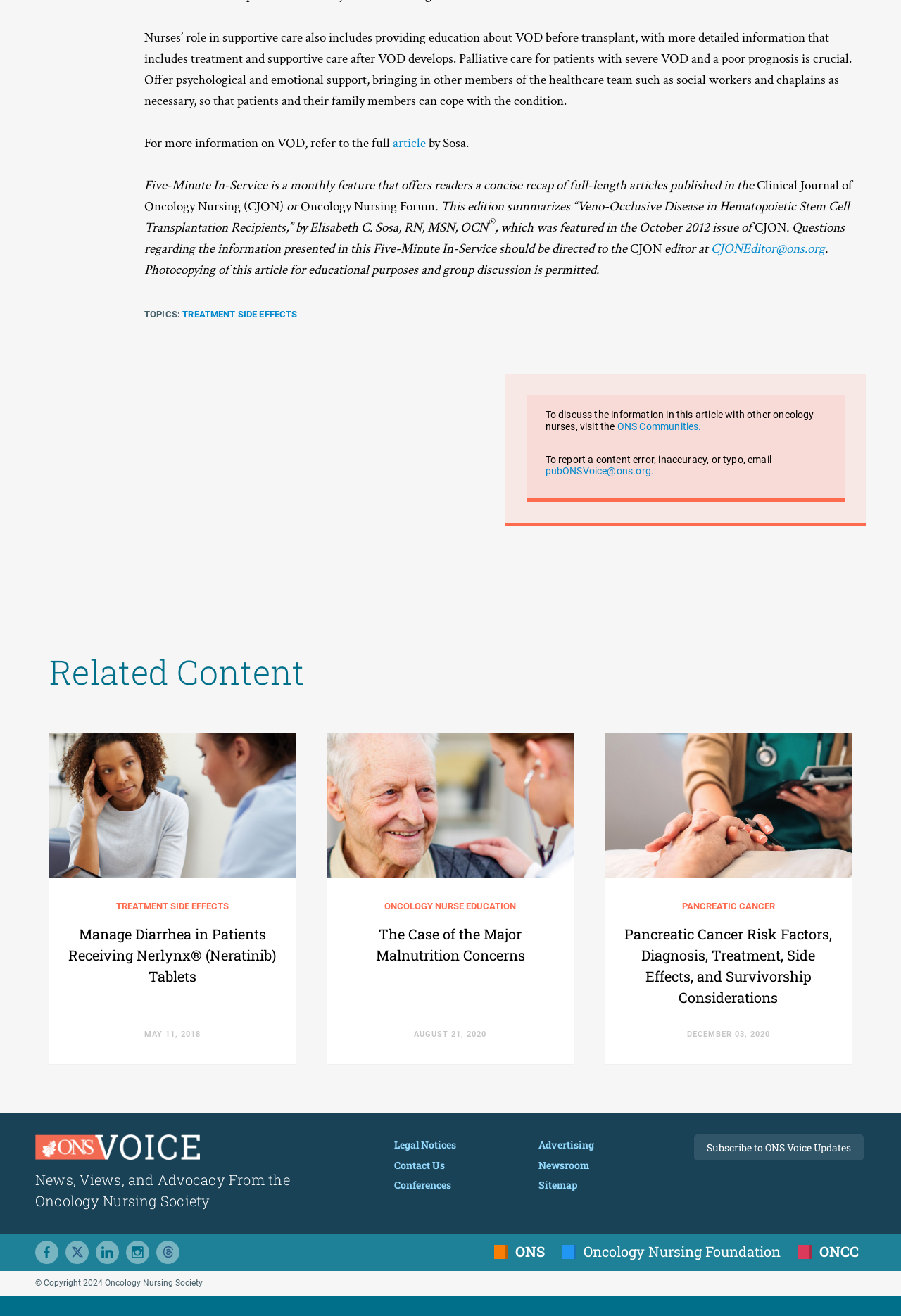Where can readers discuss the article with other oncology nurses?
Based on the visual, give a brief answer using one word or a short phrase.

ONS Communities